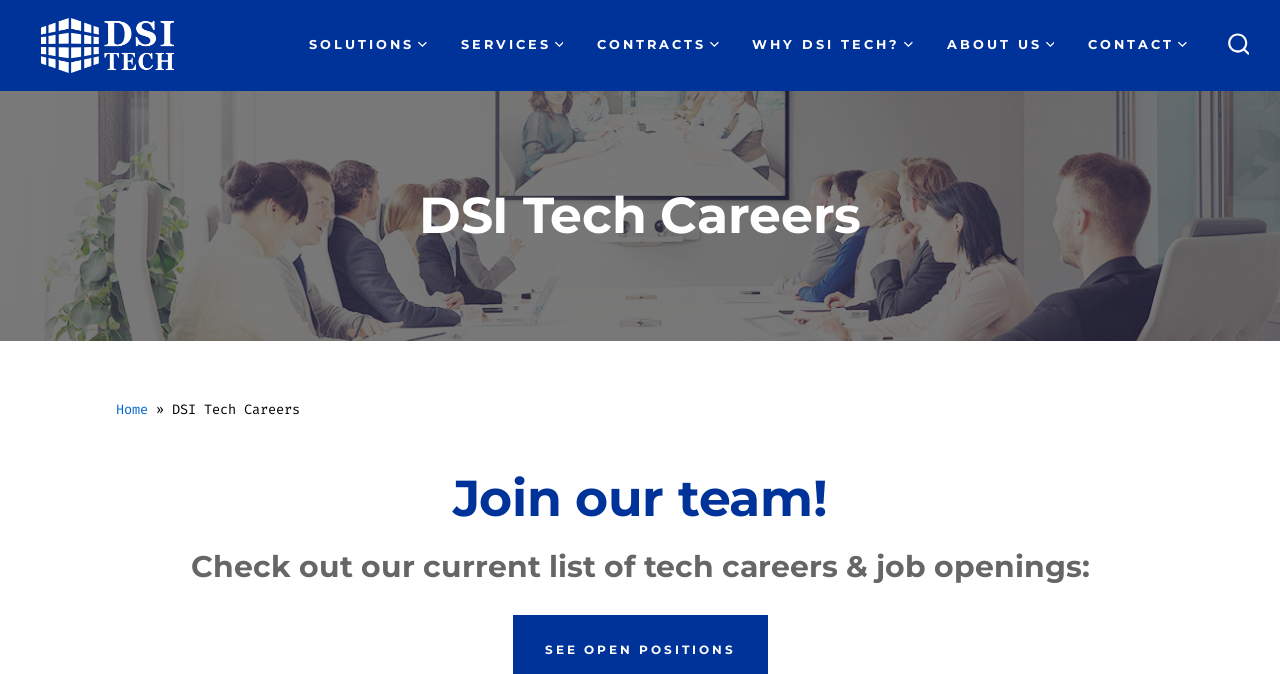Calculate the bounding box coordinates for the UI element based on the following description: "About Us". Ensure the coordinates are four float numbers between 0 and 1, i.e., [left, top, right, bottom].

[0.74, 0.046, 0.824, 0.089]